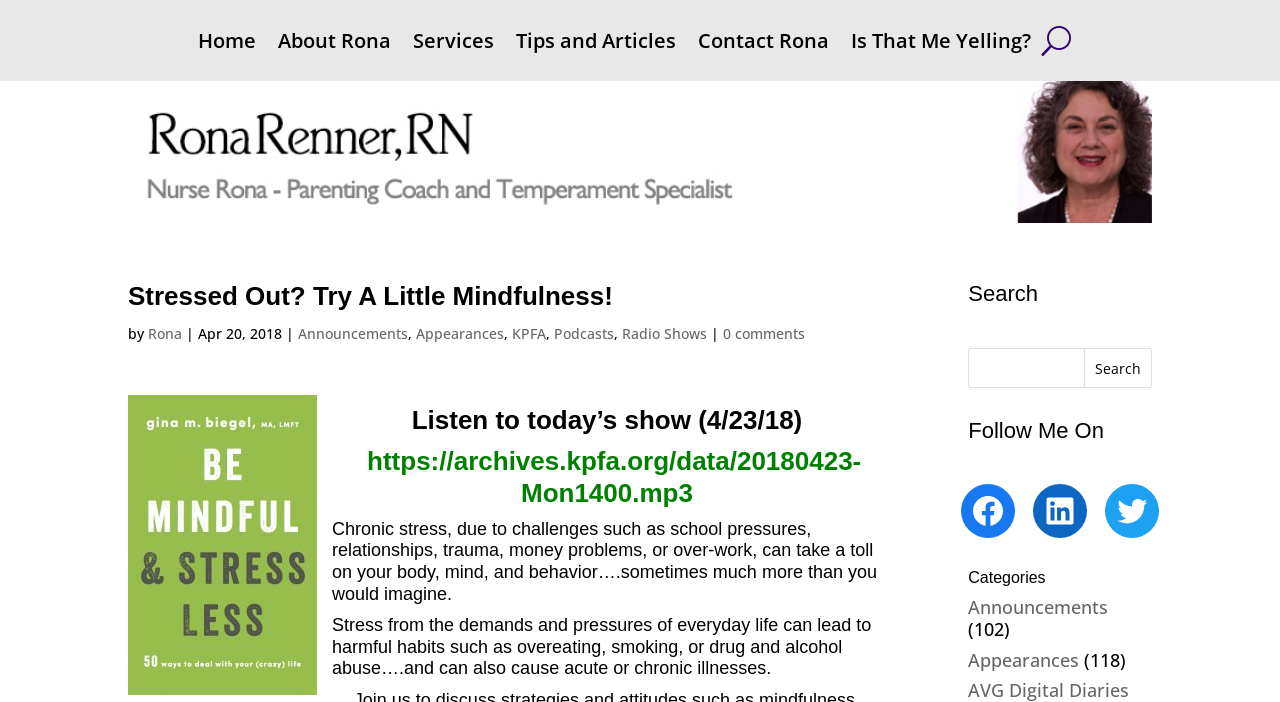Find the bounding box coordinates for the area that should be clicked to accomplish the instruction: "Read the article about chronic stress".

[0.1, 0.739, 0.689, 0.876]